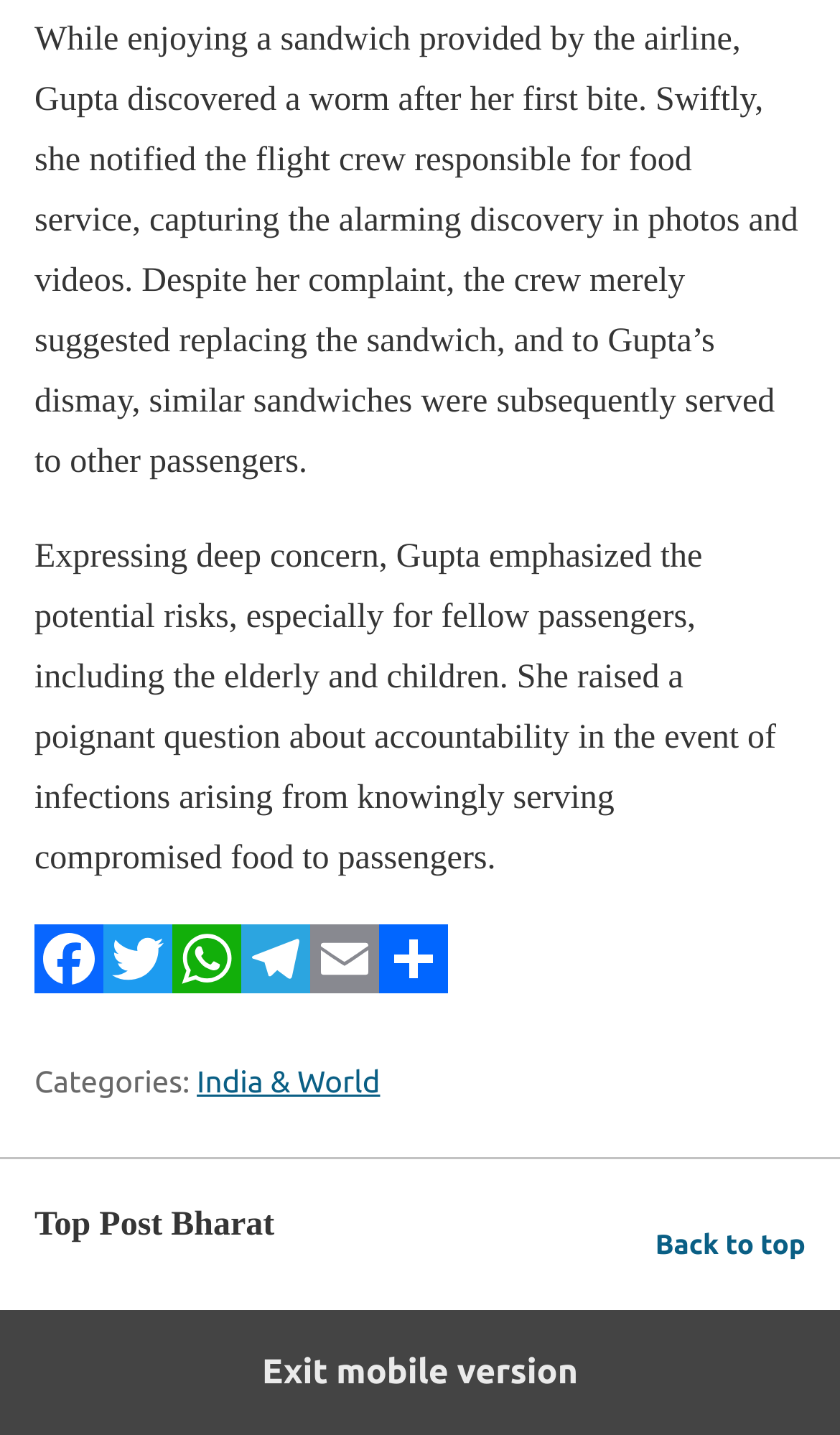Give the bounding box coordinates for the element described by: "India & World".

[0.234, 0.742, 0.453, 0.766]